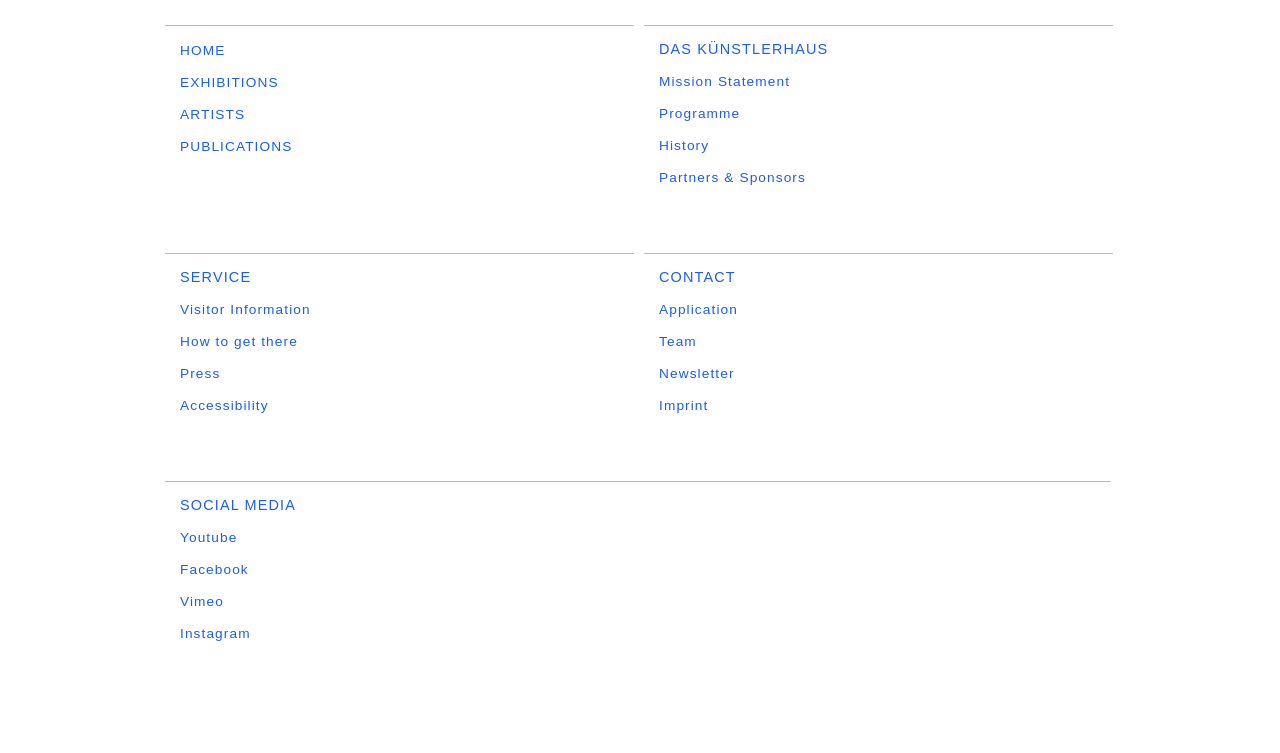How many social media links are there?
Look at the webpage screenshot and answer the question with a detailed explanation.

I found the social media links by looking at the links under the StaticText element with the text 'SOCIAL MEDIA'. There are 4 links: Youtube, Facebook, Vimeo, and Instagram.